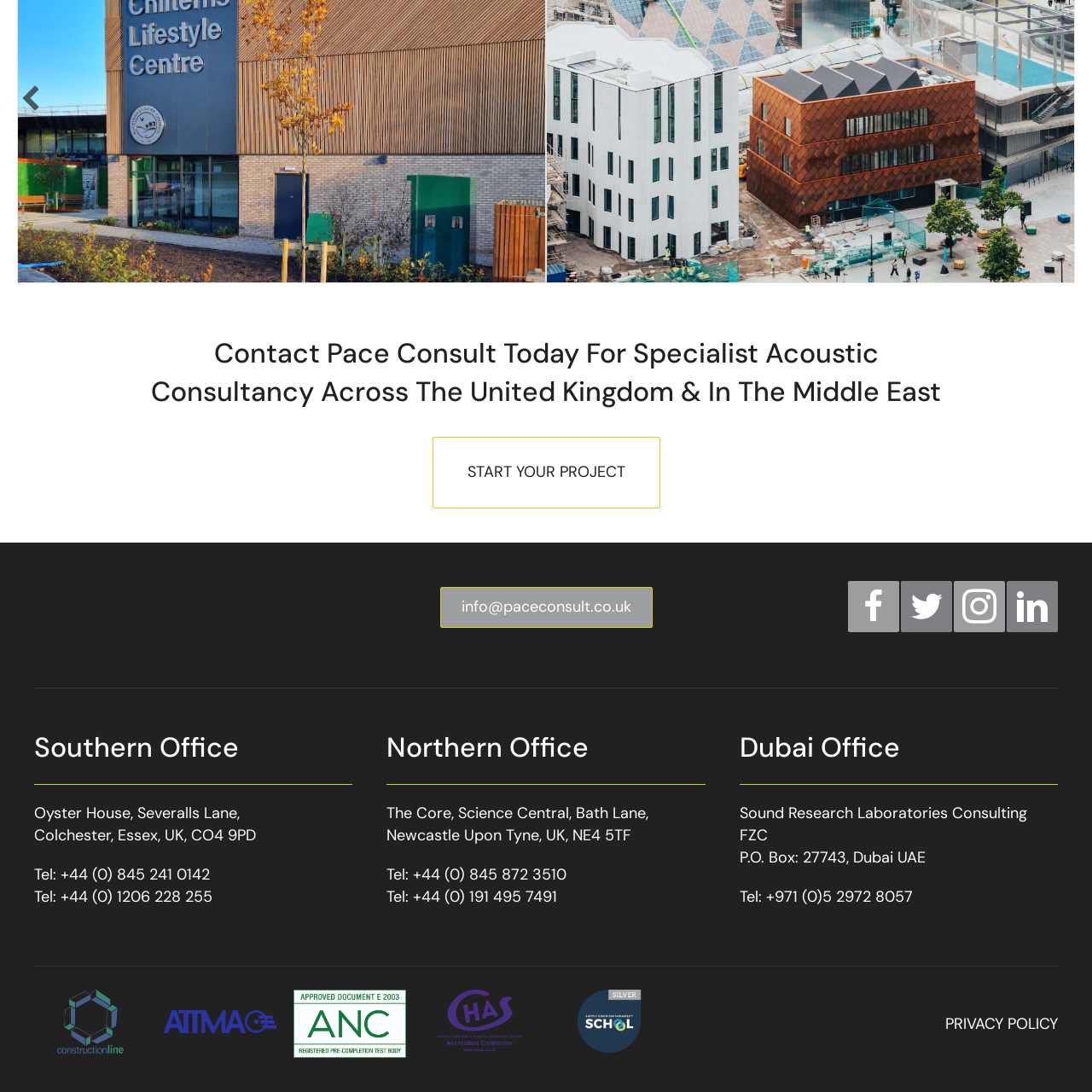How many offices does Pace Consult have?
Look at the image and answer the question with a single word or phrase.

3